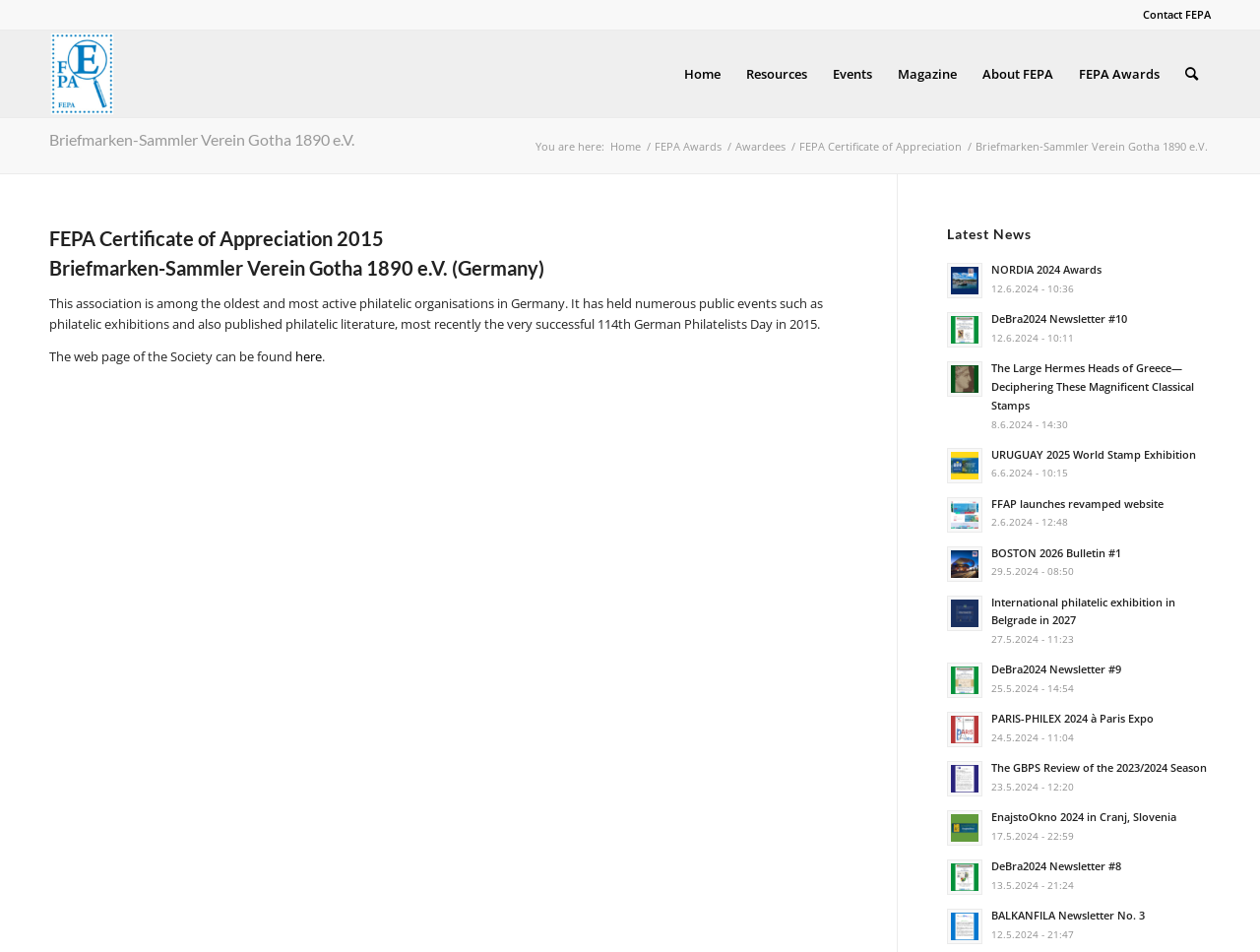What is the topic of the article 'The Large Hermes Heads of Greece—Deciphering These Magnificent Classical Stamps'?
Give a thorough and detailed response to the question.

I found the answer by reading the text of the link 'The Large Hermes Heads of Greece—Deciphering These Magnificent Classical Stamps'. The title of the article clearly indicates that it is about the Hermes Heads of Greece stamps.